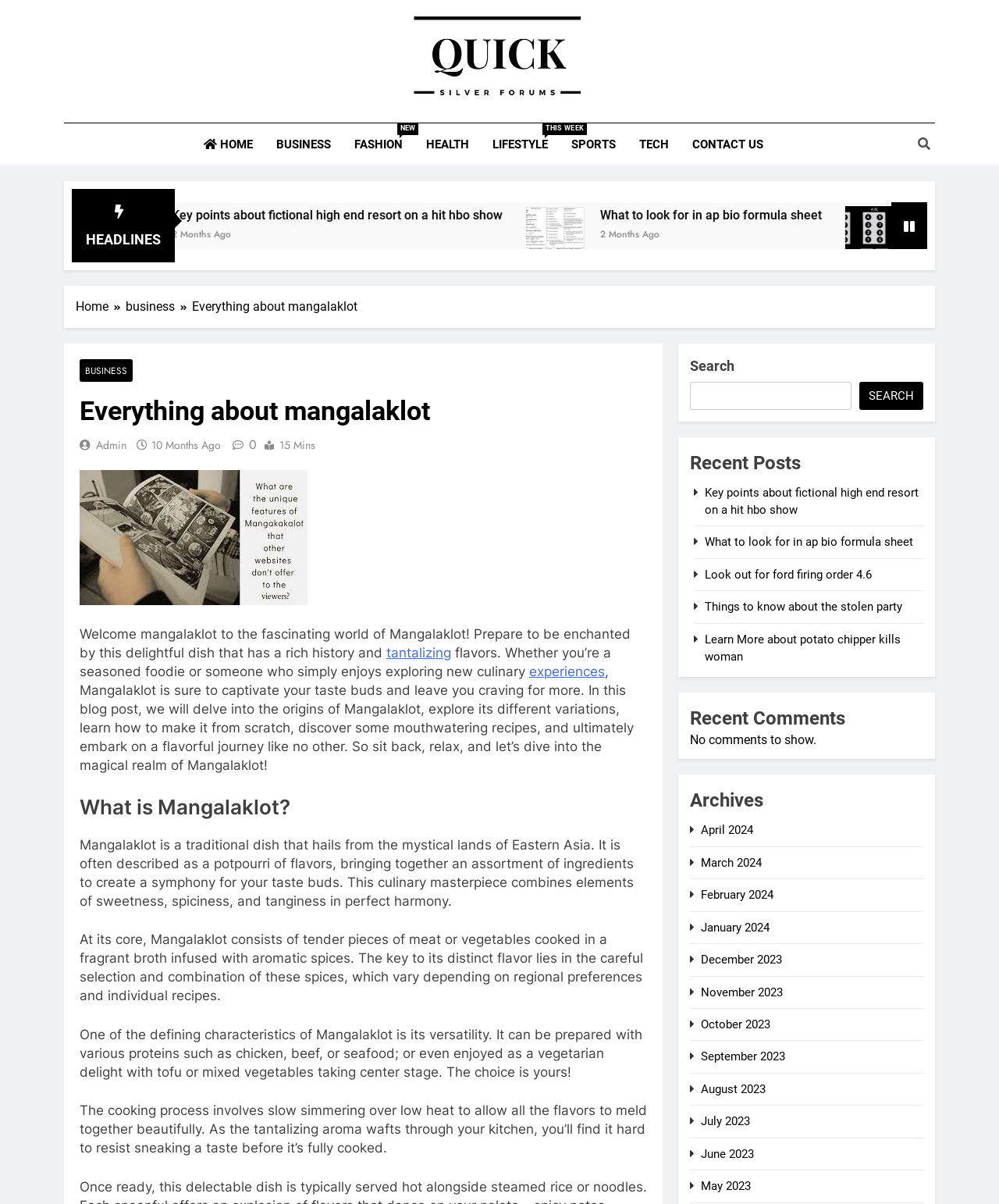What is the purpose of the search box?
Kindly offer a detailed explanation using the data available in the image.

The search box is located at the top right corner of the webpage, allowing users to search for specific topics or keywords within the website. This feature enables users to quickly find relevant information and navigate through the website more efficiently.